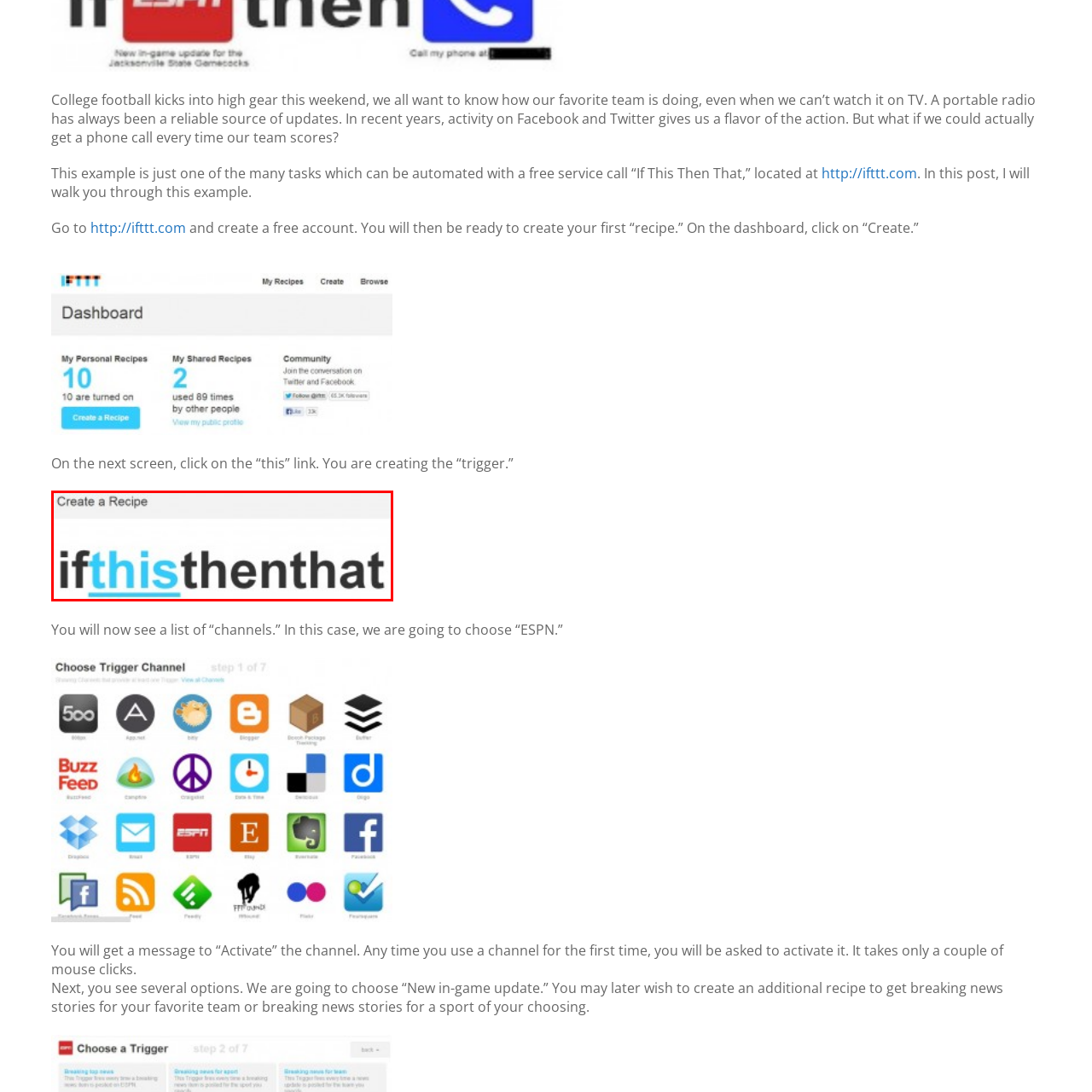Elaborate on the scene depicted inside the red bounding box.

The image prominently features the logo of the popular web-based service "If This Then That," commonly referred to as IFTTT. The logo emphasizes the service's name with "ifthis" in a sleek, modern font, where "this" is highlighted in blue, followed by "then that" in a bold, black typeface. This service allows users to automate various tasks across different apps and devices, enhancing productivity and connectivity. In the context of the accompanying text, it serves as an introduction to creating automated "recipes" that can notify users about their favorite college football team's updates, demonstrating the integration of social media and real-time alerts.